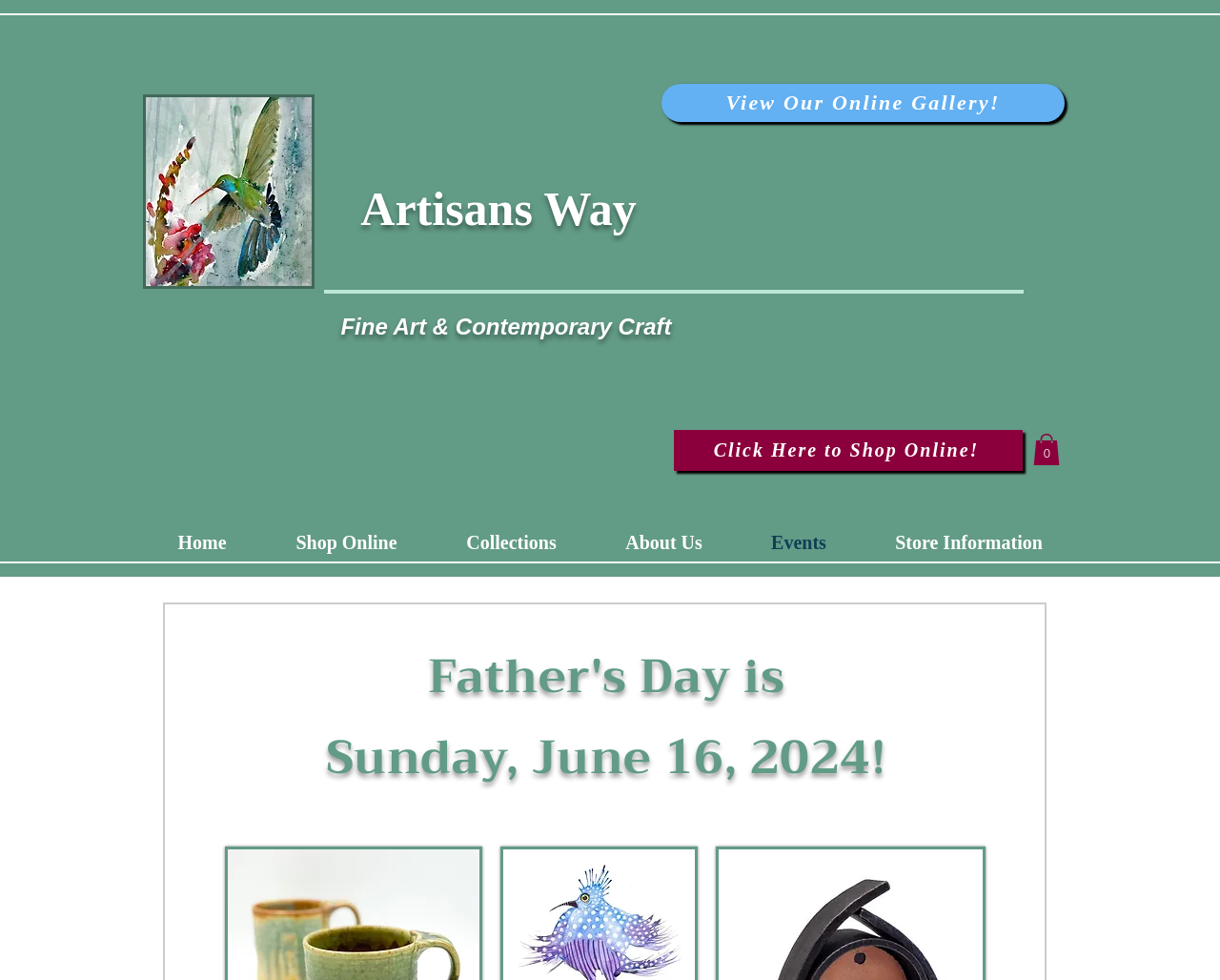What is the current number of items in the cart?
Based on the image, respond with a single word or phrase.

0